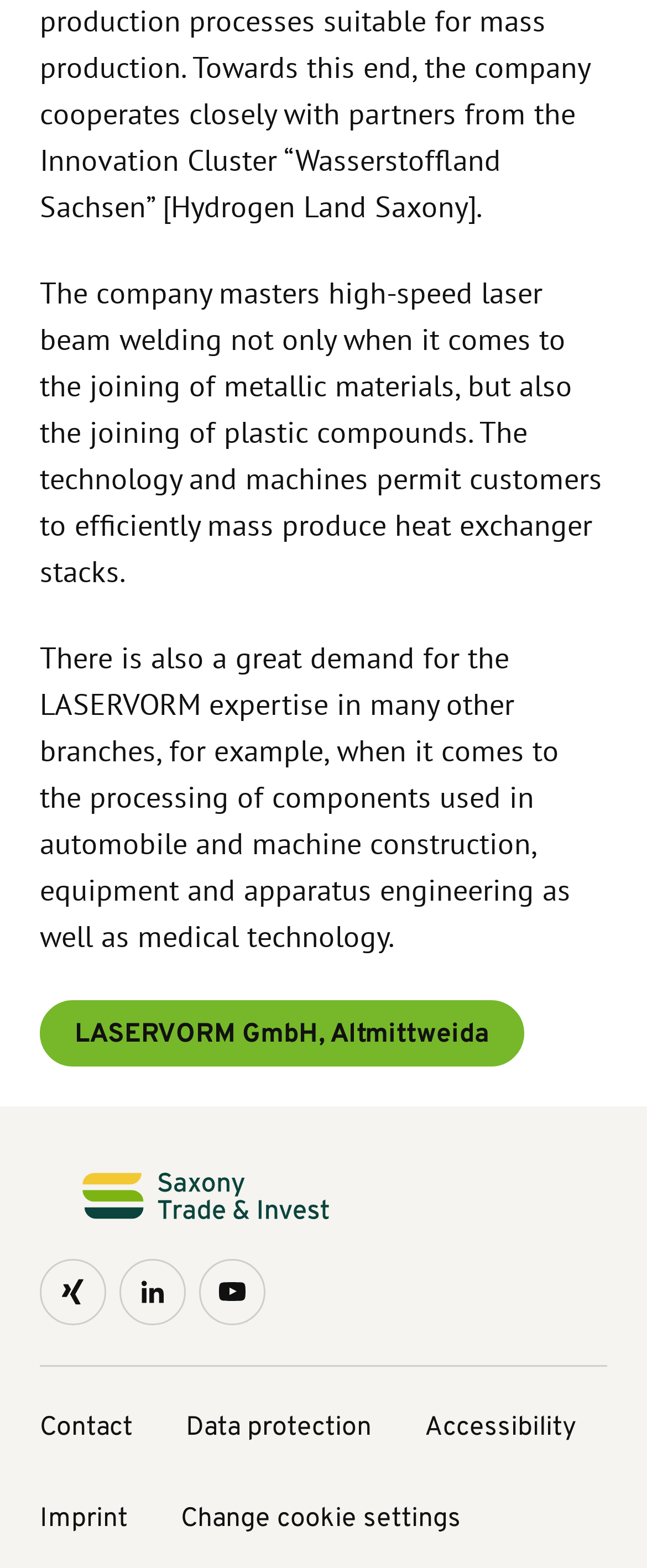Identify the bounding box coordinates of the region that should be clicked to execute the following instruction: "visit LASERVORM GmbH website".

[0.062, 0.638, 0.81, 0.68]